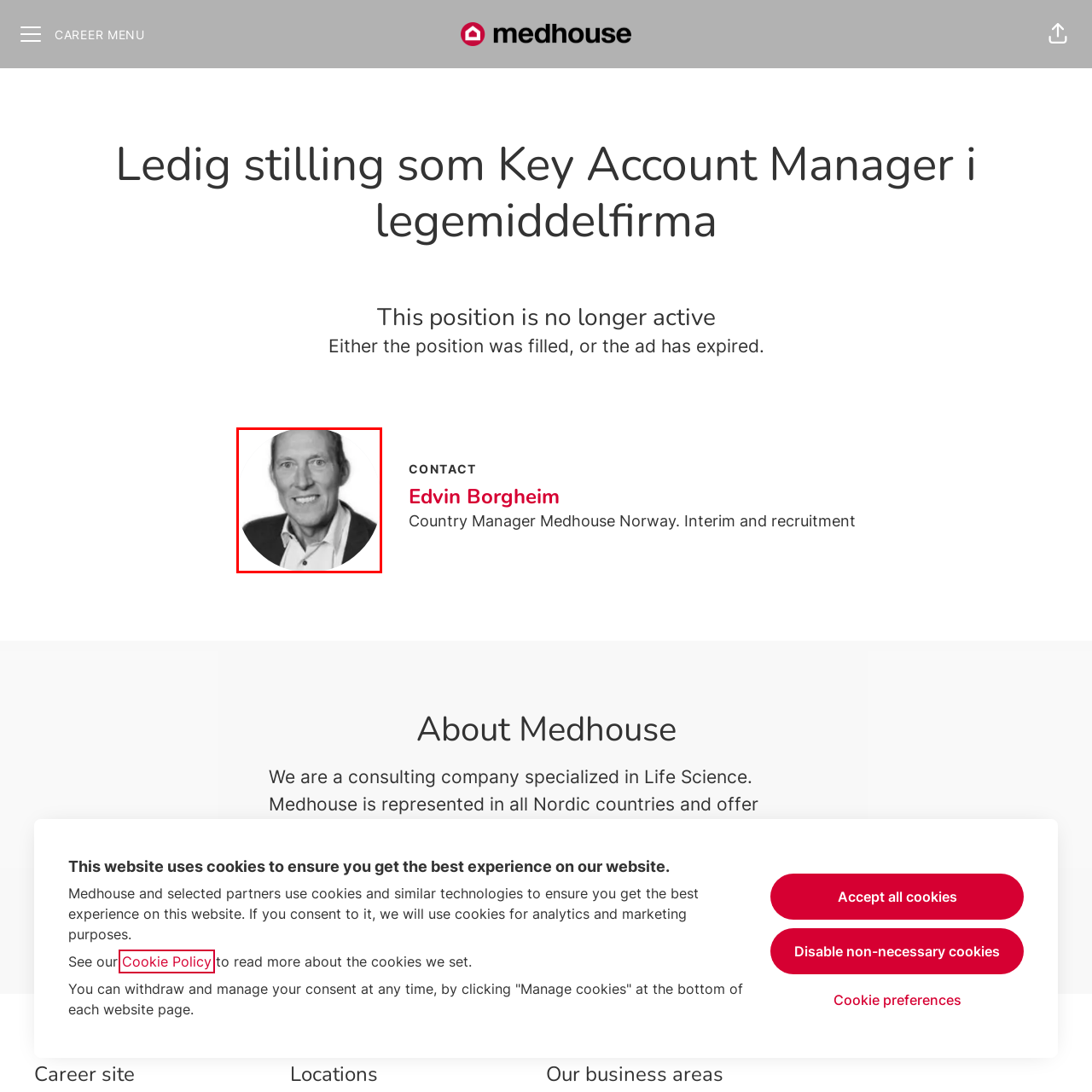What is Edvin Borgheim's attire in the image?
Look closely at the image within the red bounding box and respond to the question with one word or a brief phrase.

Dark suit and shirt